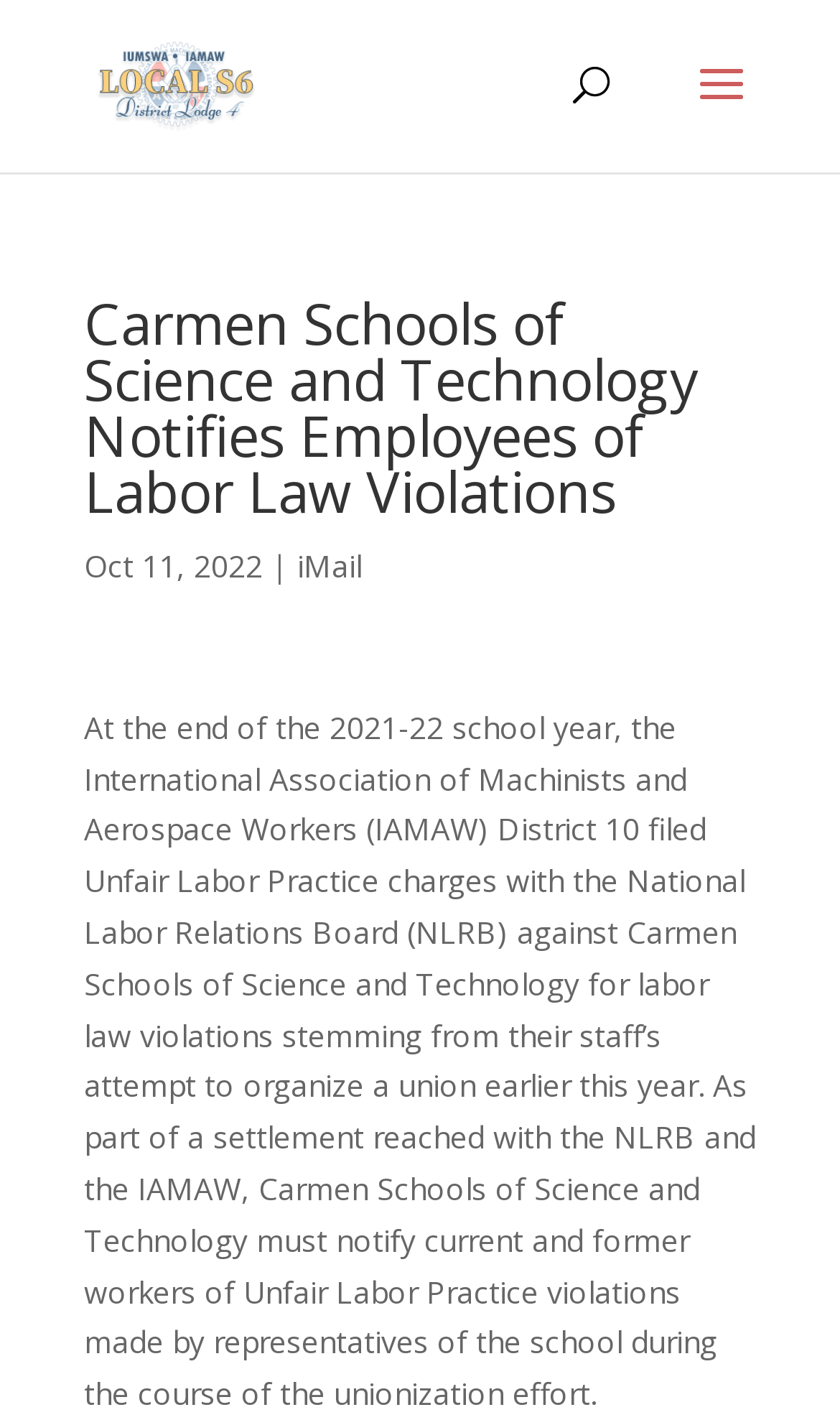Answer with a single word or phrase: 
What is the name of the school involved in labor law violations?

Carmen Schools of Science and Technology